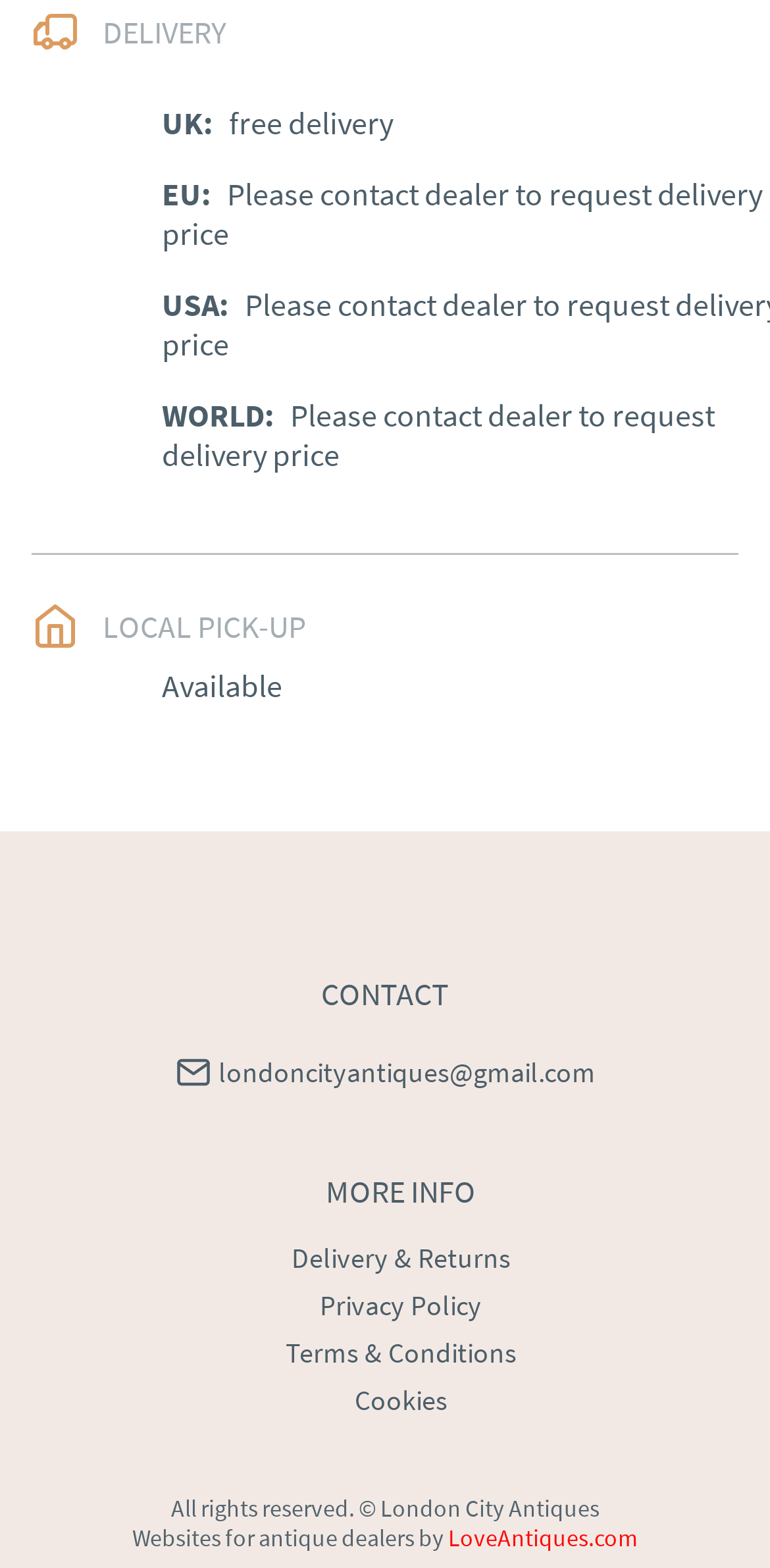Please find the bounding box for the UI component described as follows: "Websites for antique dealers".

[0.172, 0.971, 0.538, 0.99]